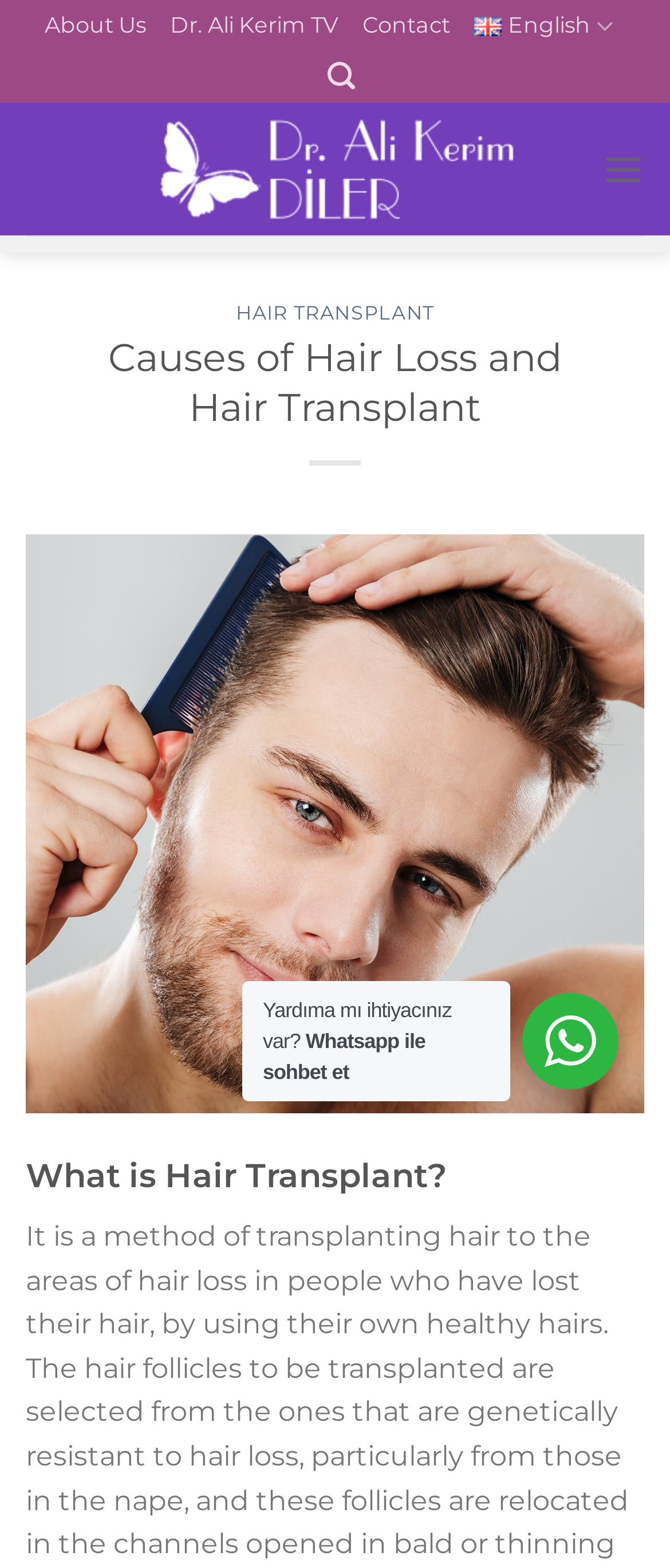Create an elaborate caption that covers all aspects of the webpage.

The webpage is about hair transplant and its related topics. At the top, there are five links: "About Us", "Dr. Ali Kerim TV", "Contact", a language selection link with a flag icon, and "Search". Below these links, there is a prominent link "Dr. Ali Kerim Diler" accompanied by an image of the same name.

On the left side, there is a menu with a heading "HAIR TRANSPLANT" and a subheading "Causes of Hair Loss and Hair Transplant". The menu has a link to "HAIR TRANSPLANT" and another link with no text. Below this menu, there is a heading "What is Hair Transplant?".

At the bottom of the page, there are two static text elements: "Do you need help?" and "Chat with us on Whatsapp".